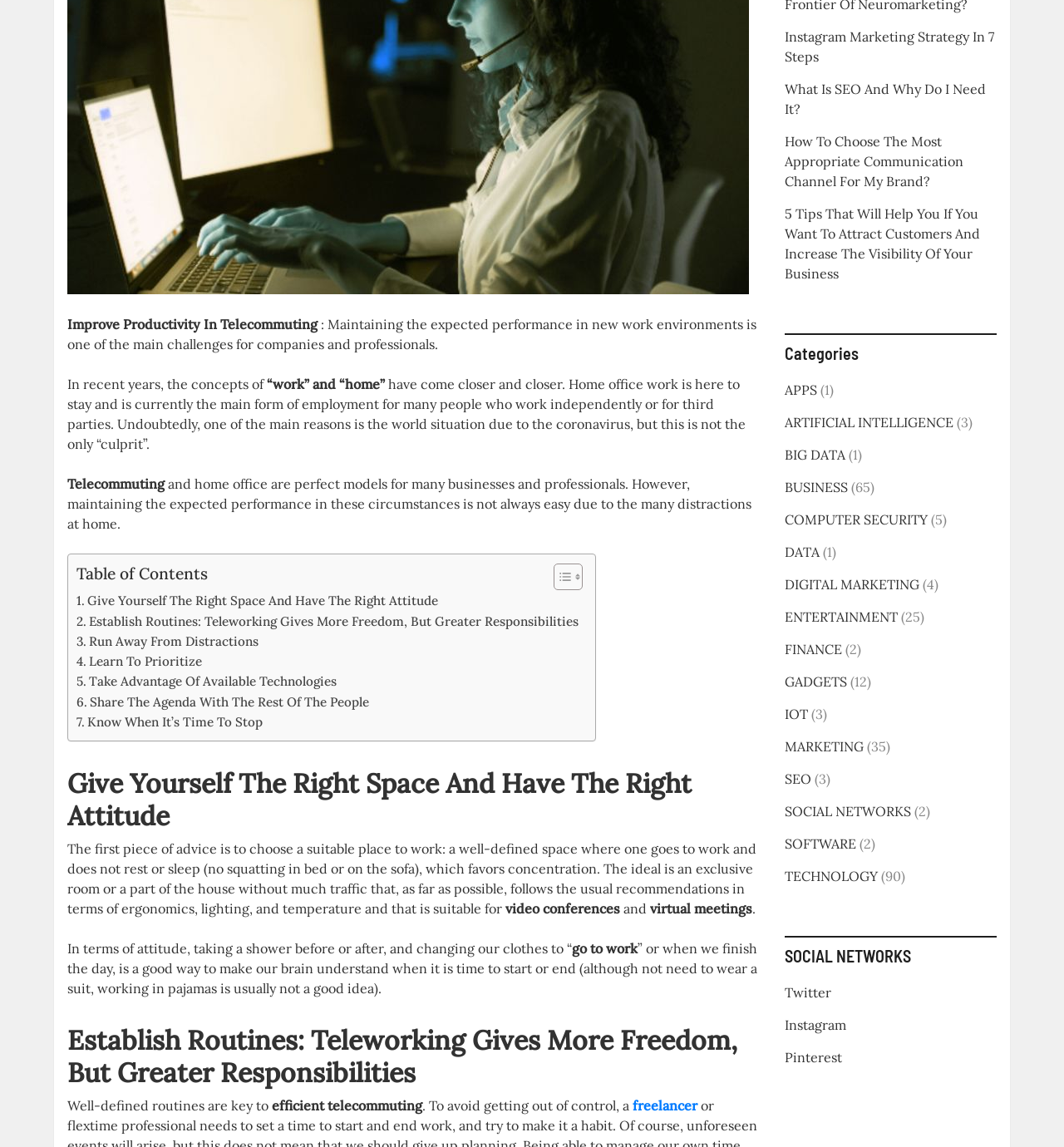Determine the bounding box for the UI element that matches this description: "Run Away From Distractions".

[0.072, 0.551, 0.243, 0.568]